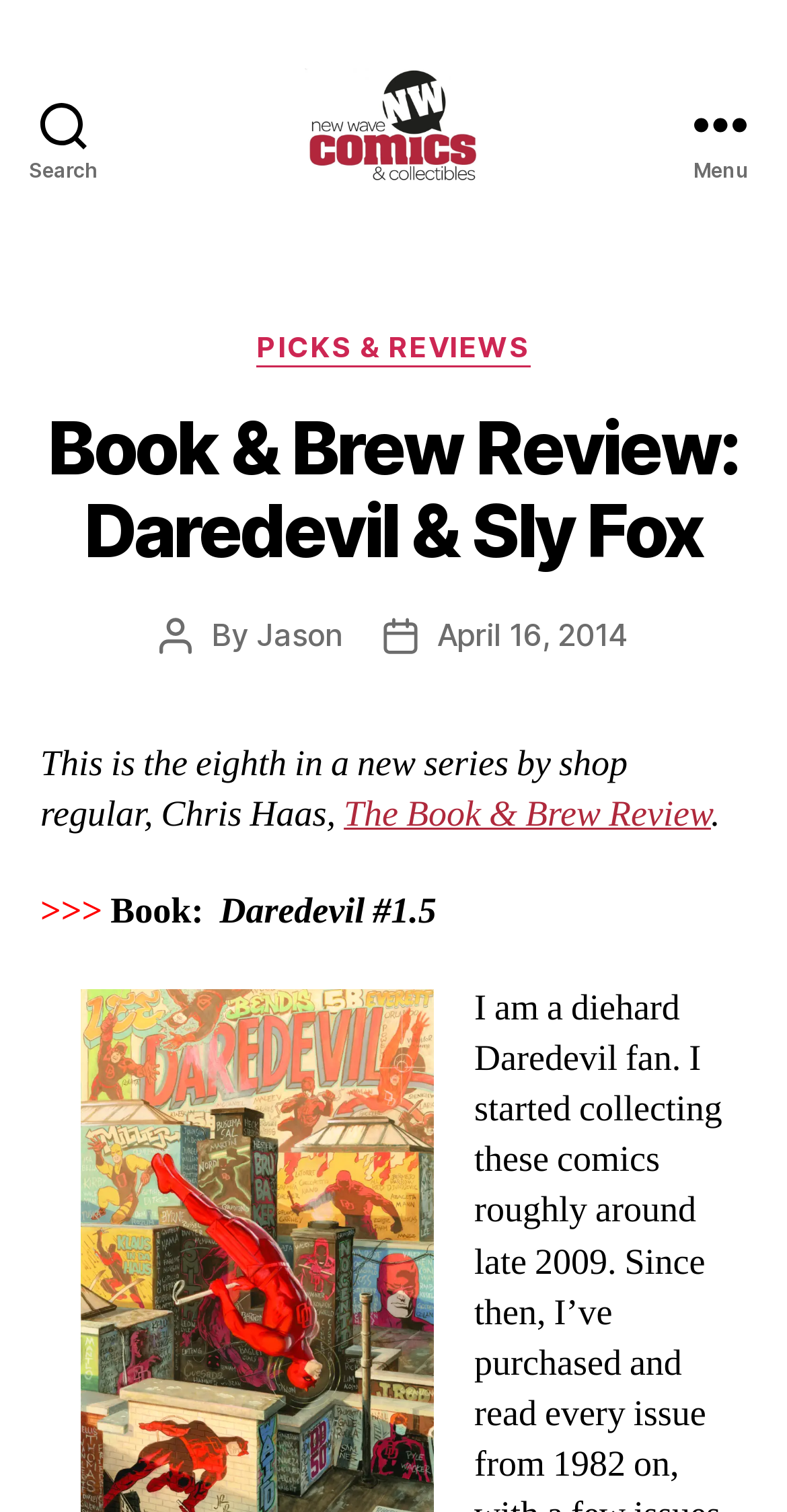Using the webpage screenshot and the element description Picks & Reviews, determine the bounding box coordinates. Specify the coordinates in the format (top-left x, top-left y, bottom-right x, bottom-right y) with values ranging from 0 to 1.

[0.326, 0.218, 0.674, 0.242]